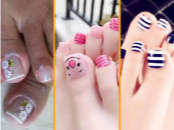Offer an in-depth caption for the image presented.

This image showcases a vibrant array of creative toe nail designs, highlighting three distinct styles. On the left, a set of neatly manicured toenails features delicate floral patterns, evoking a fresh and feminine look. The center showcases playful designs with bright pink and cartoon-like accents, including a charming, smiling face, emphasizing a fun and whimsical vibe. On the right, the toenails sport a chic and modern design with alternating stripes, embodying a nautical theme. Together, these diverse styles illustrate the versatility and artistic expression in toe nail art, perfect for summer aesthetics or special occasions.